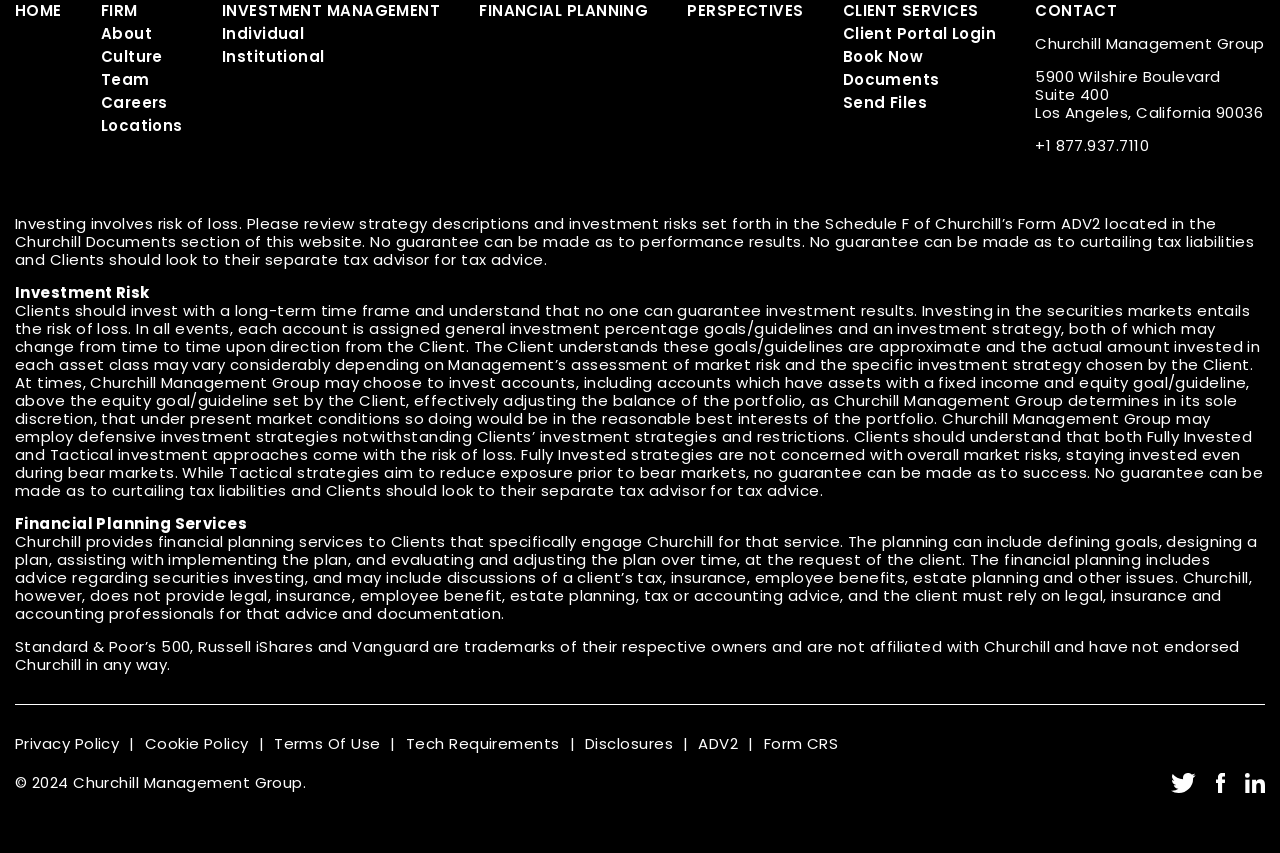What is the name of the company?
Based on the screenshot, respond with a single word or phrase.

Churchill Management Group